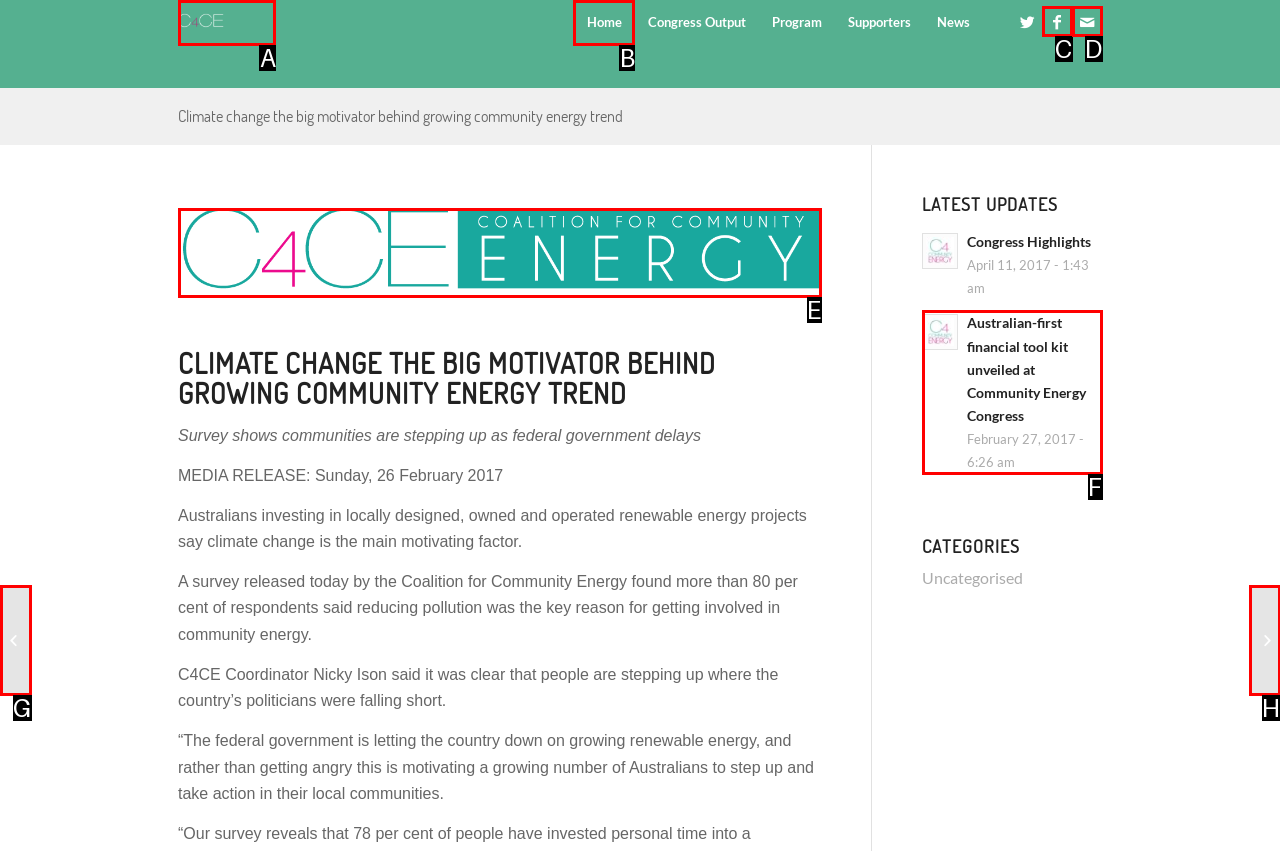Point out the HTML element I should click to achieve the following task: Click on the 'Home' link Provide the letter of the selected option from the choices.

B